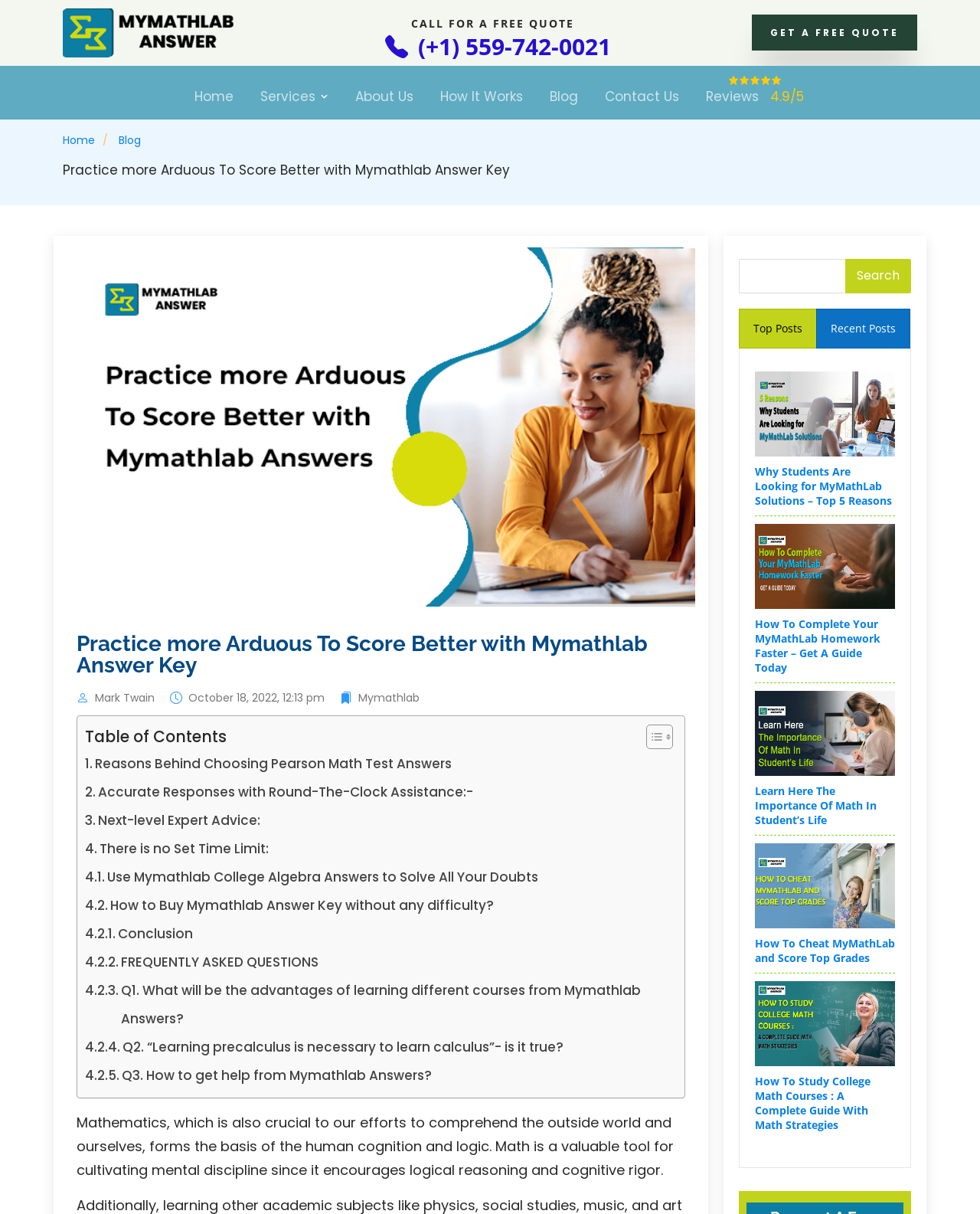Given the element description: "October 18, 2022, 12:13 pm", predict the bounding box coordinates of the UI element it refers to, using four float numbers between 0 and 1, i.e., [left, top, right, bottom].

[0.192, 0.57, 0.331, 0.579]